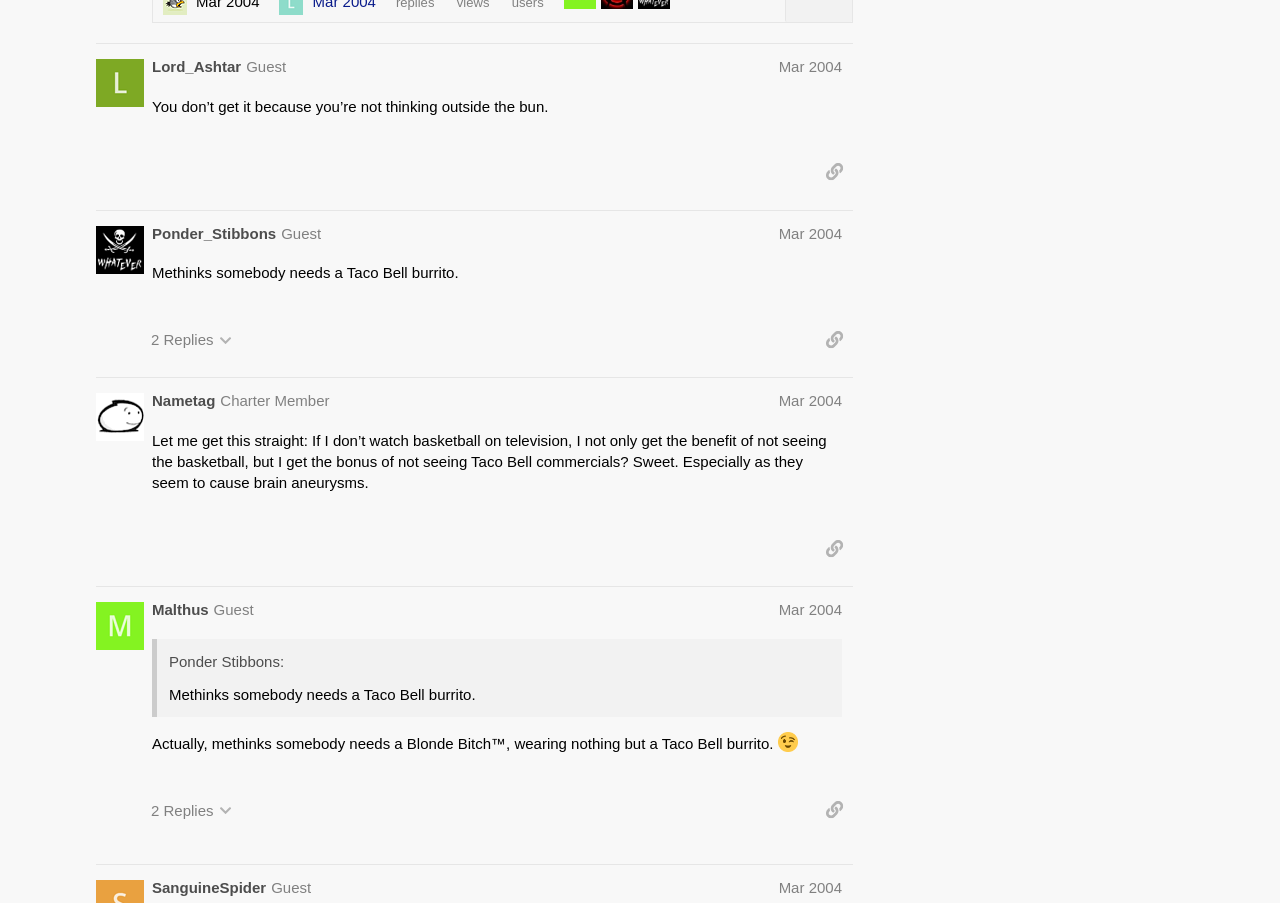Locate the bounding box coordinates of the item that should be clicked to fulfill the instruction: "View post details".

[0.11, 0.357, 0.189, 0.396]